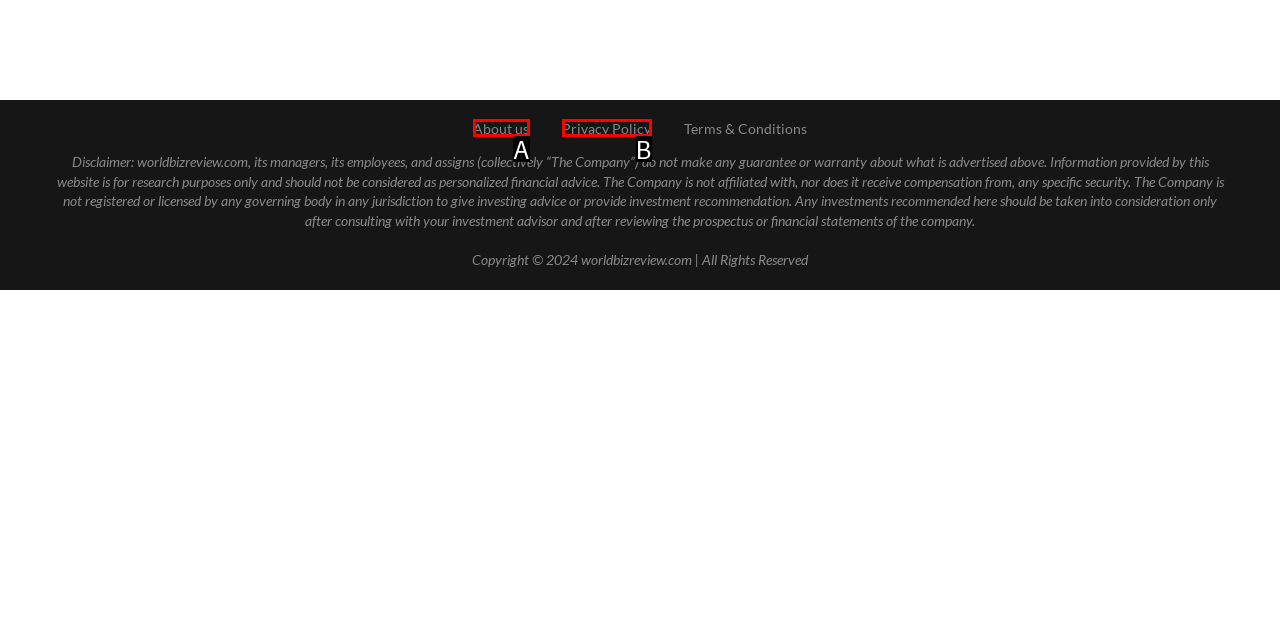Identify which HTML element aligns with the description: About us
Answer using the letter of the correct choice from the options available.

A